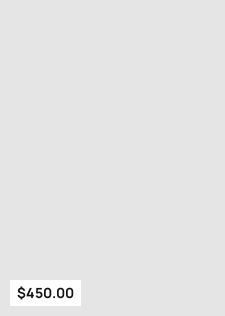Detail every aspect of the image in your description.

The image displays the featured product titled "CC1618 Ladivine by Cinderella Divine," showcasing a price tag labeled at $450.00. This elegant item is part of a collection that emphasizes style and sophistication, making it a desirable choice for special occasions. Positioned prominently, the price reflects its premium quality, appealing to customers looking for exclusive fashion items. This image serves as a visual representation of the product's luxury and value, inviting potential buyers to consider it for their wardrobe.